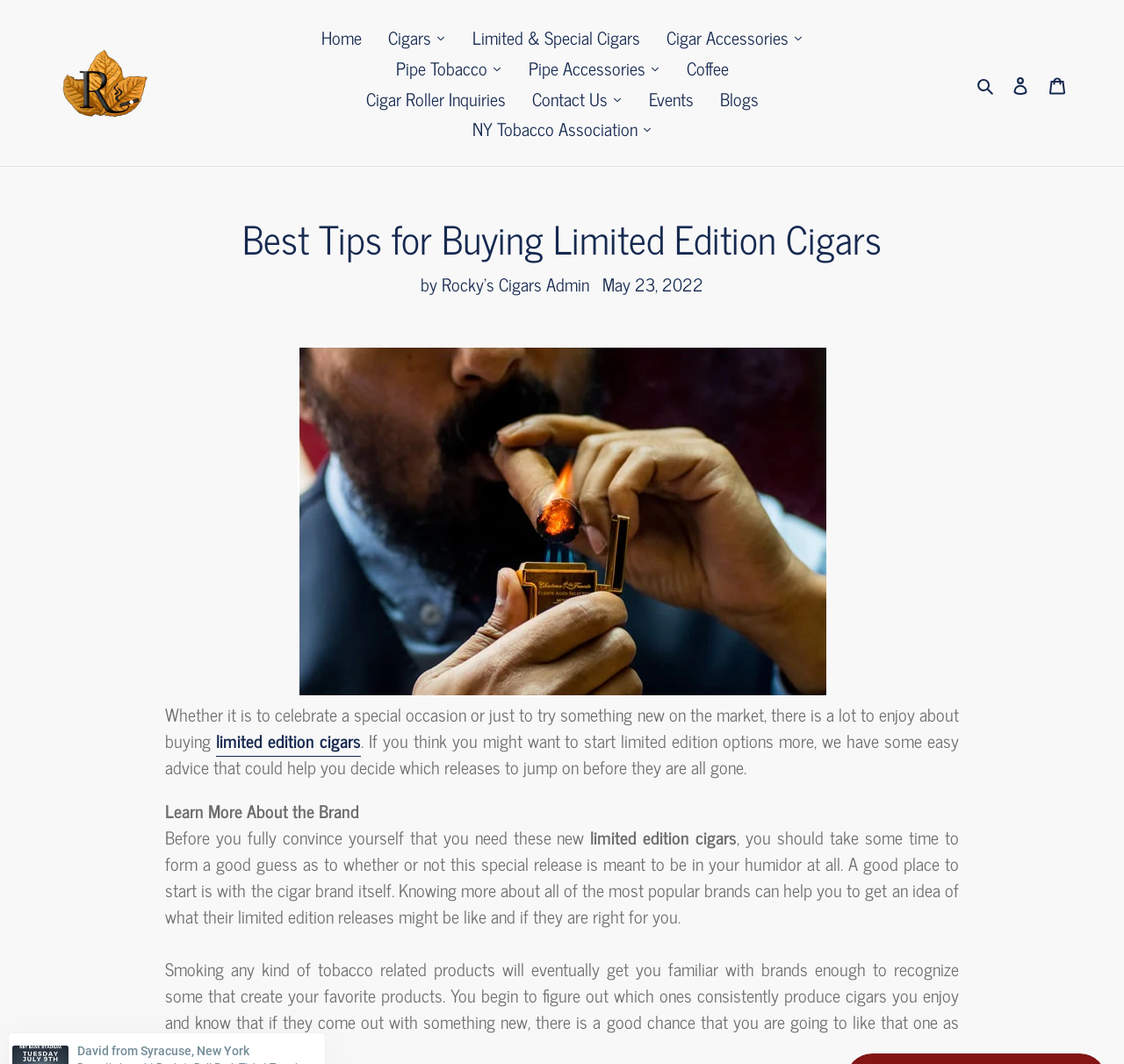Locate the bounding box of the UI element described by: "Events" in the given webpage screenshot.

[0.565, 0.079, 0.629, 0.107]